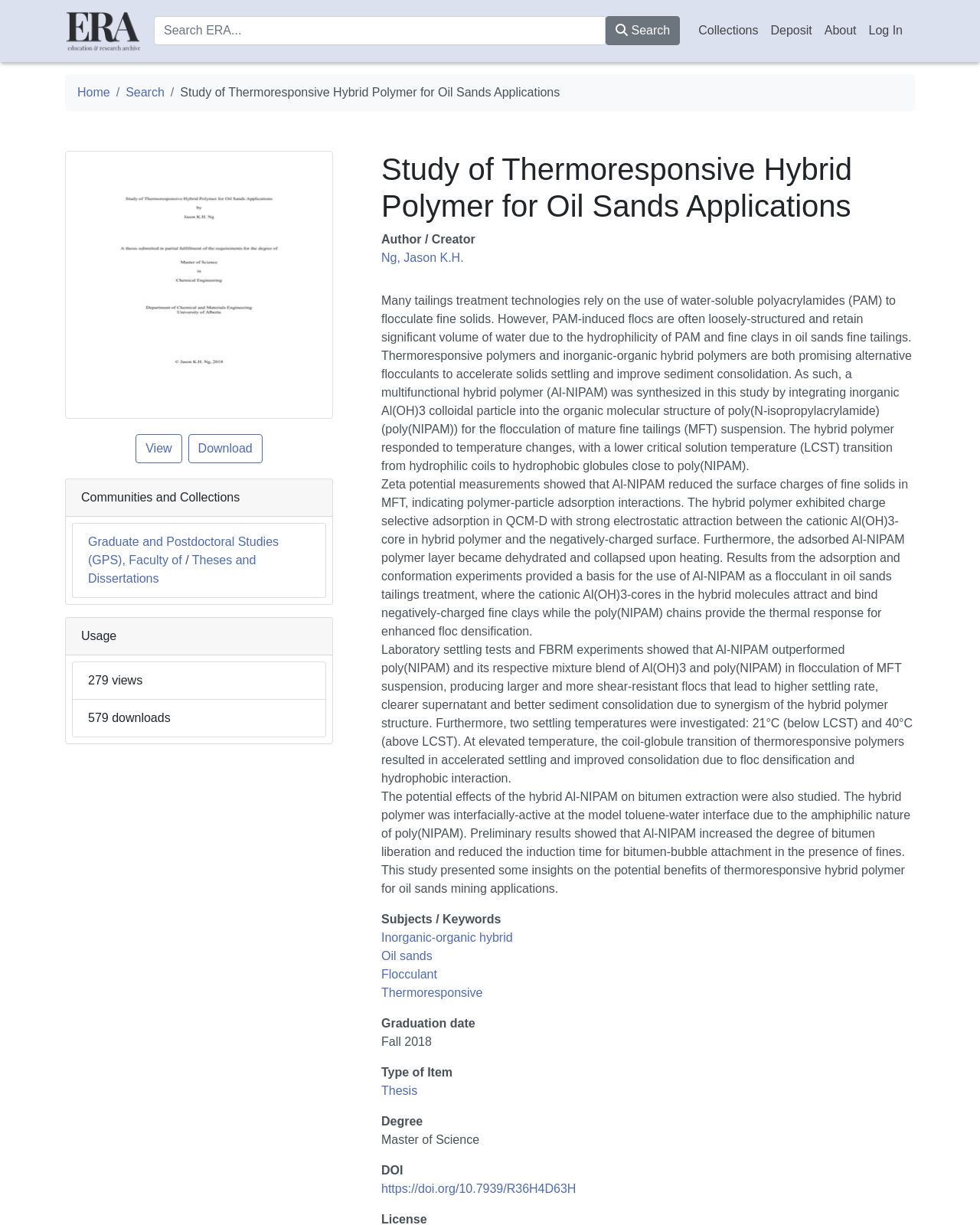Could you highlight the region that needs to be clicked to execute the instruction: "Go to the ERA homepage"?

[0.066, 0.005, 0.145, 0.045]